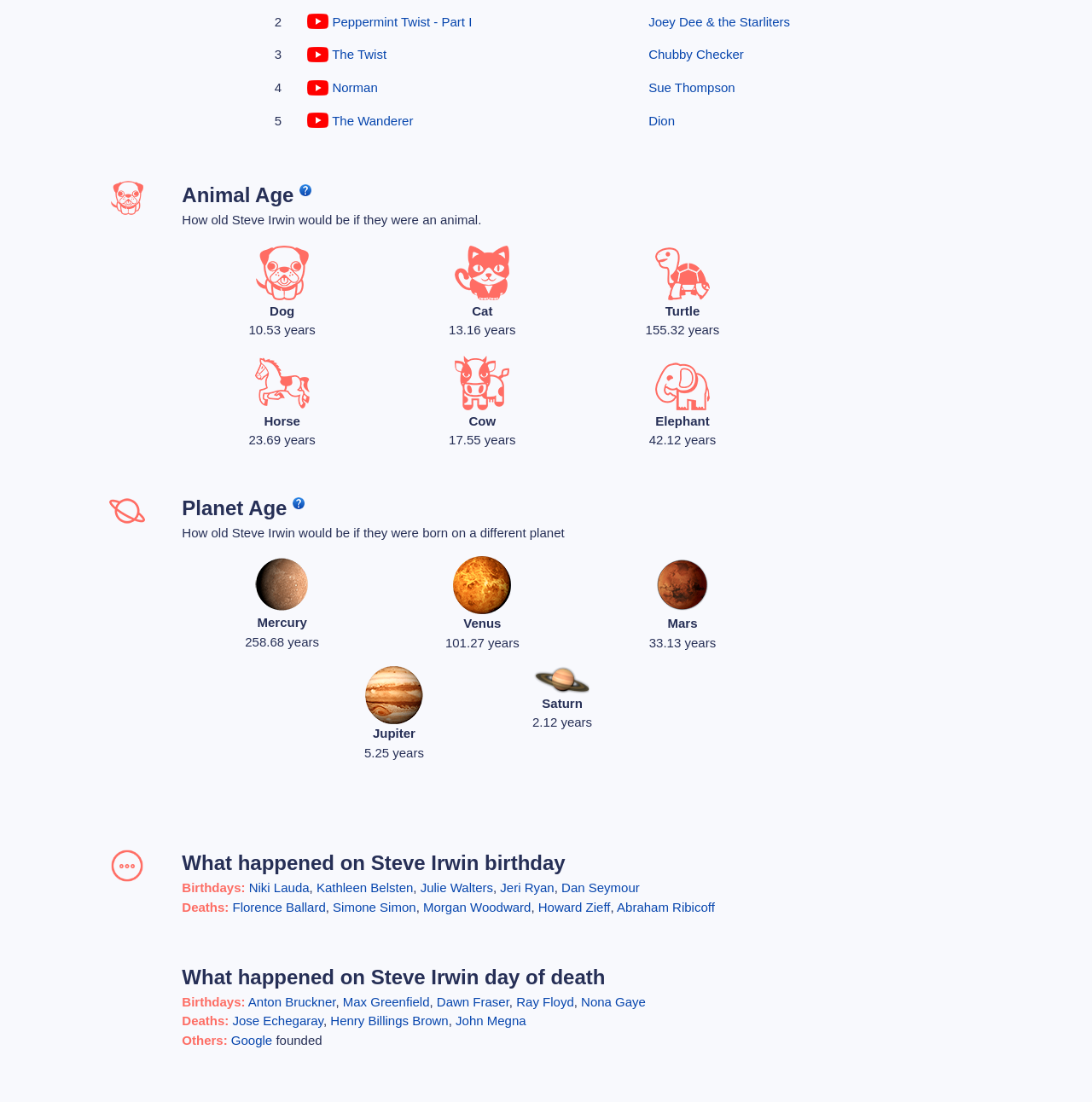Could you determine the bounding box coordinates of the clickable element to complete the instruction: "View the image of 'Animal Age'"? Provide the coordinates as four float numbers between 0 and 1, i.e., [left, top, right, bottom].

[0.1, 0.163, 0.133, 0.196]